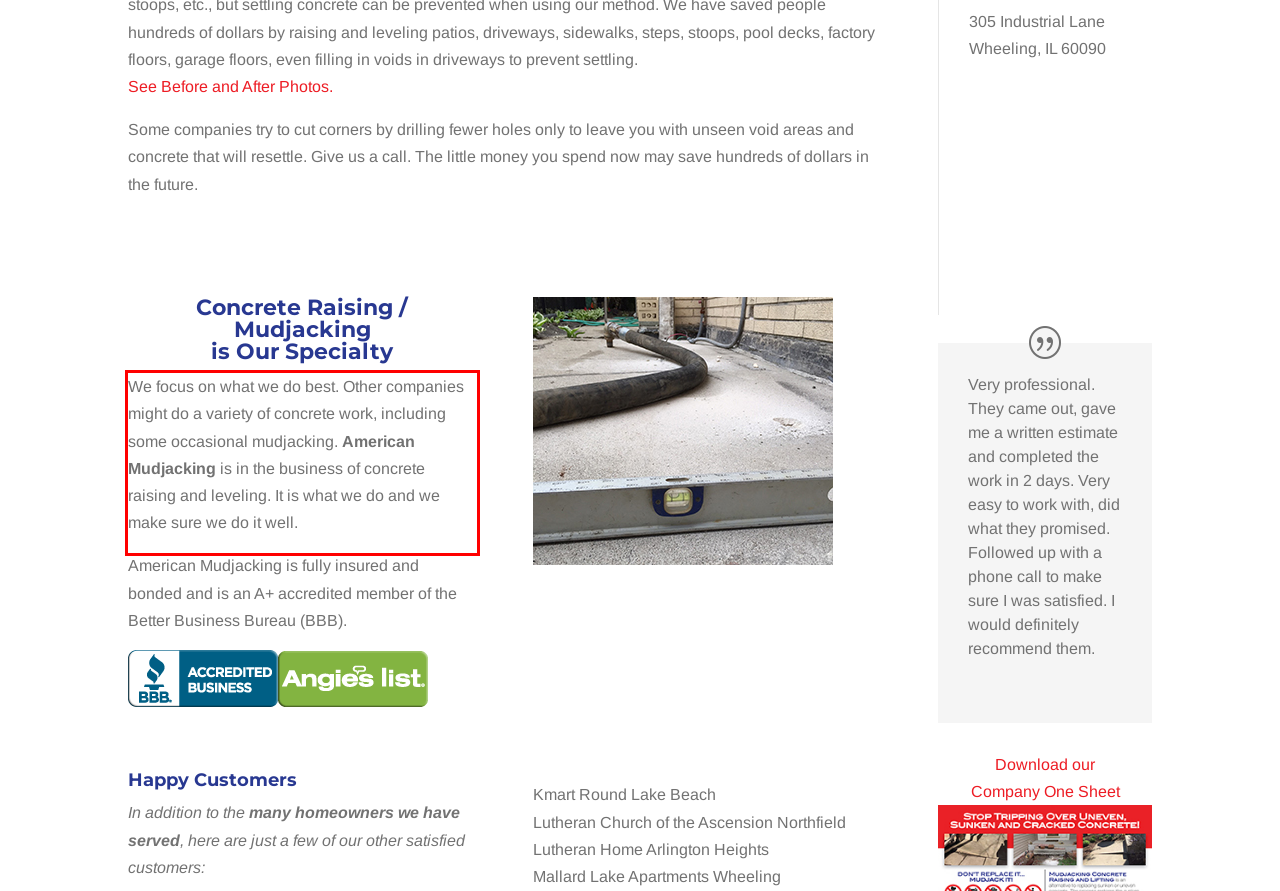Analyze the red bounding box in the provided webpage screenshot and generate the text content contained within.

We focus on what we do best. Other companies might do a variety of concrete work, including some occasional mudjacking. American Mudjacking is in the business of concrete raising and leveling. It is what we do and we make sure we do it well.